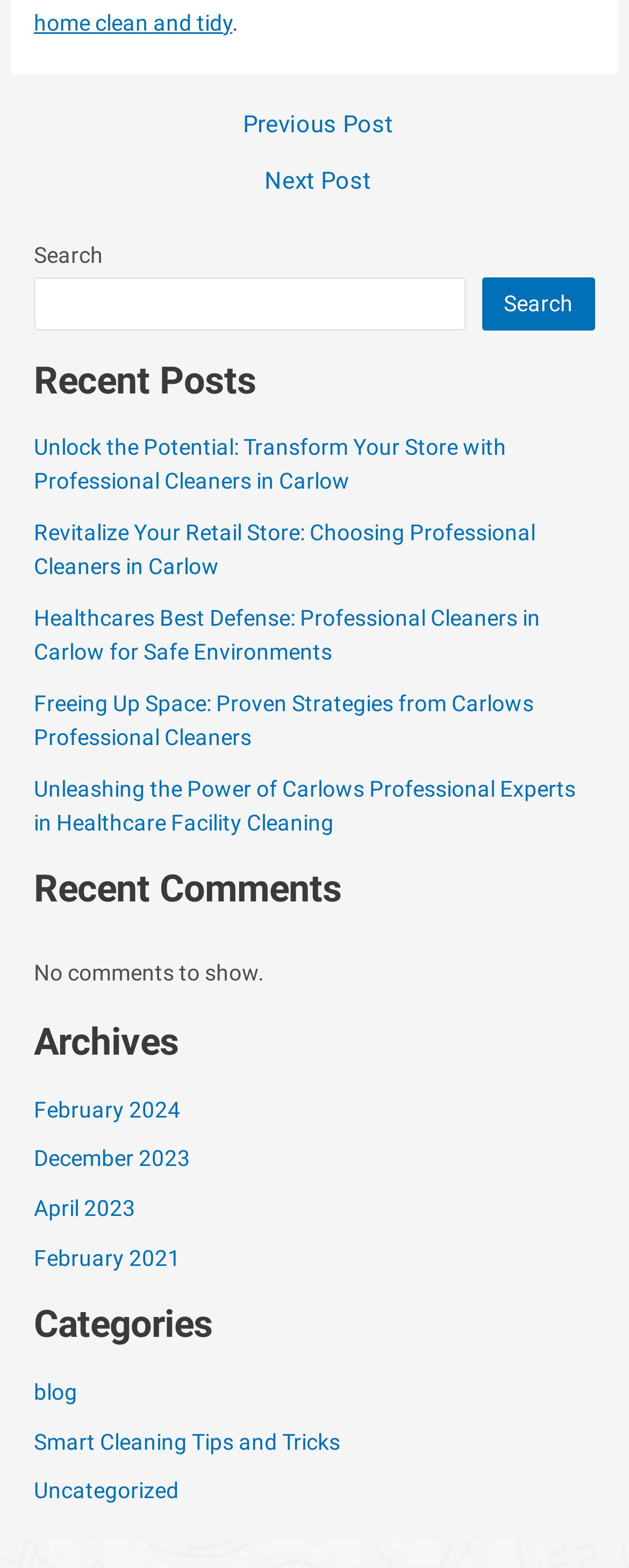Please identify the bounding box coordinates of where to click in order to follow the instruction: "browse December 2021".

None